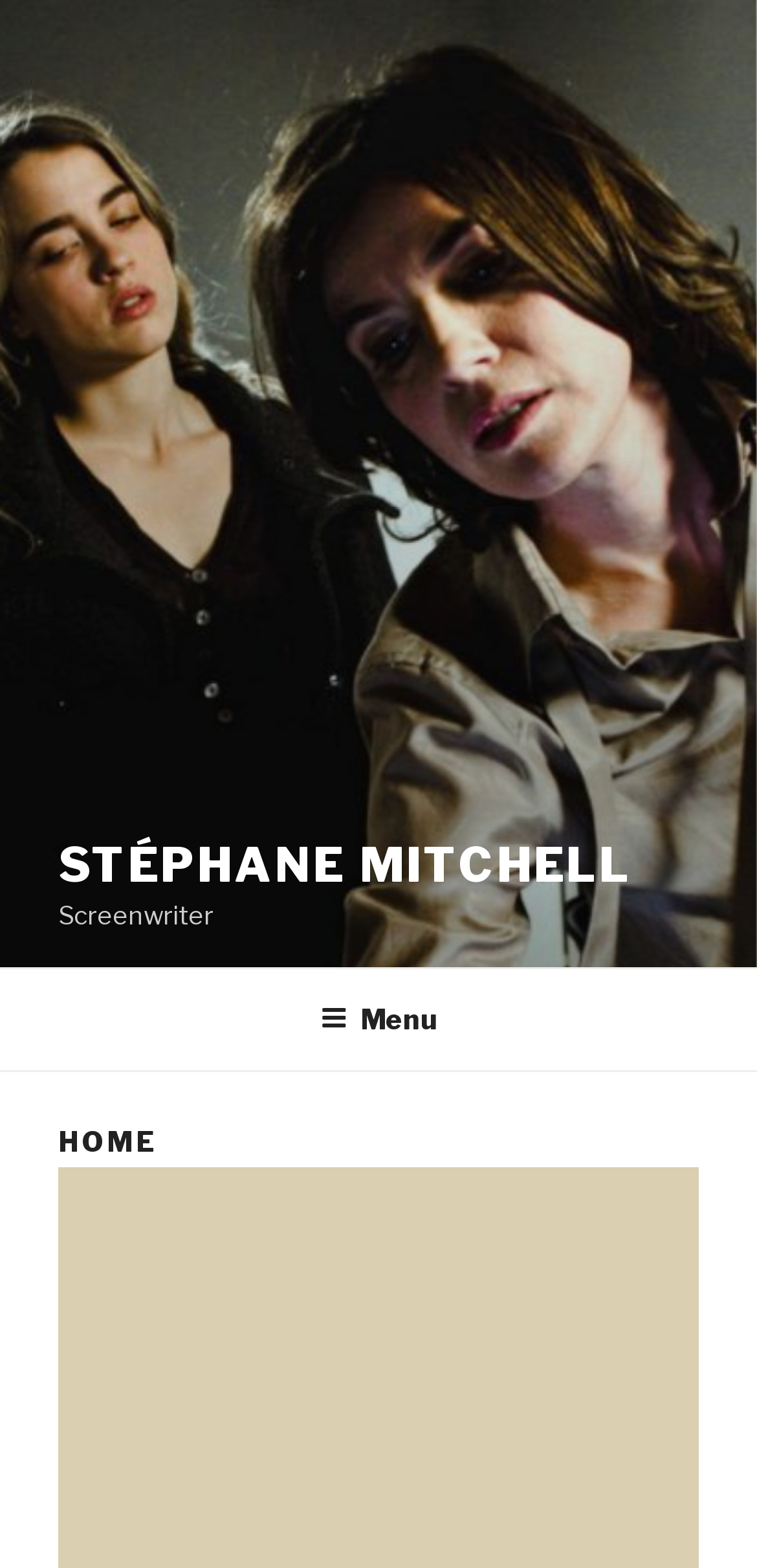What is the name of the person on the webpage?
Answer the question with detailed information derived from the image.

The webpage has a prominent image and heading with the name 'Stéphane Mitchell', which suggests that this is the name of the person featured on the webpage.